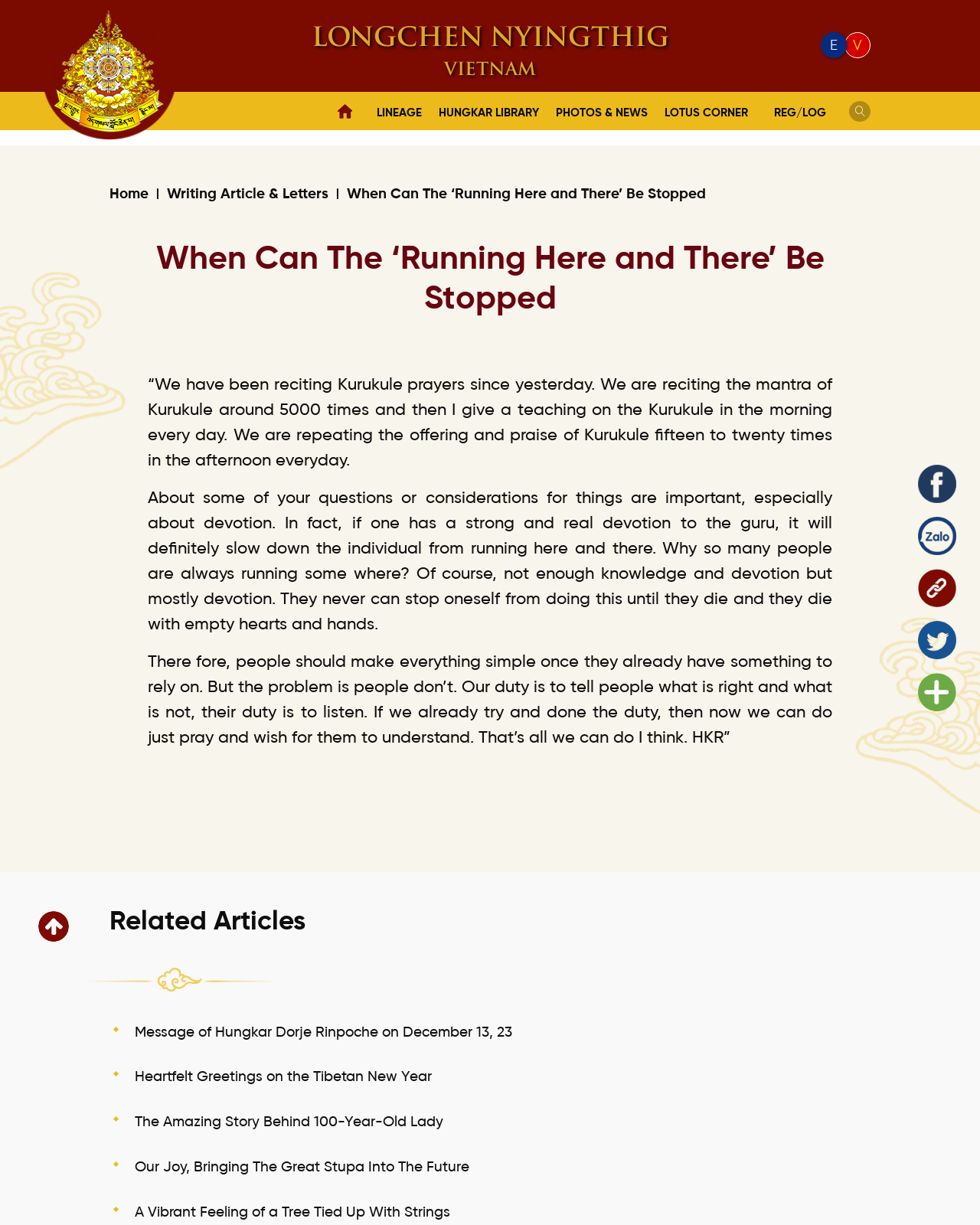Identify the headline of the webpage and generate its text content.

When Can The ‘Running Here and There’ Be Stopped